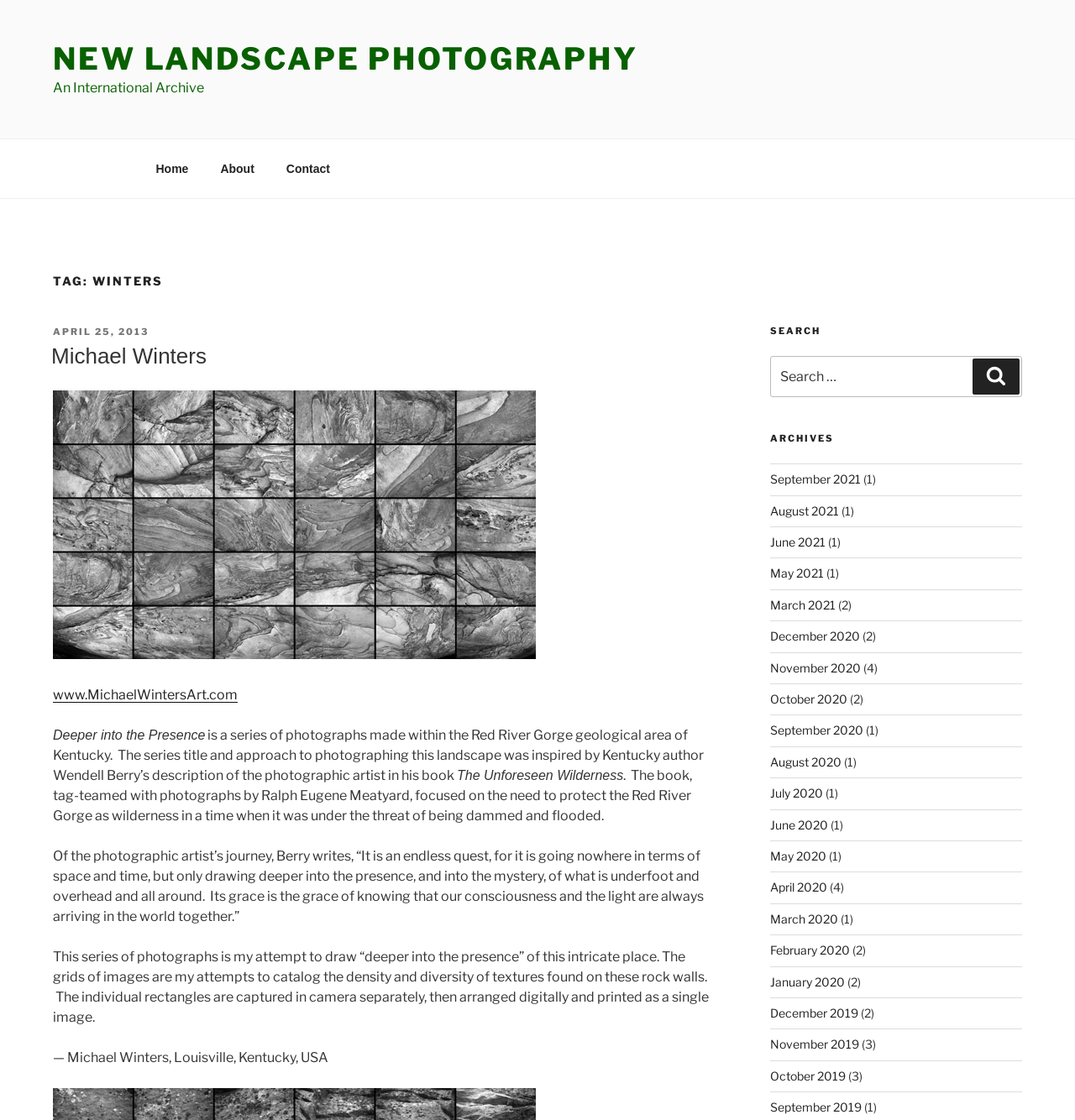Determine the bounding box coordinates for the area that needs to be clicked to fulfill this task: "Click on the 'Home' link". The coordinates must be given as four float numbers between 0 and 1, i.e., [left, top, right, bottom].

[0.131, 0.132, 0.189, 0.169]